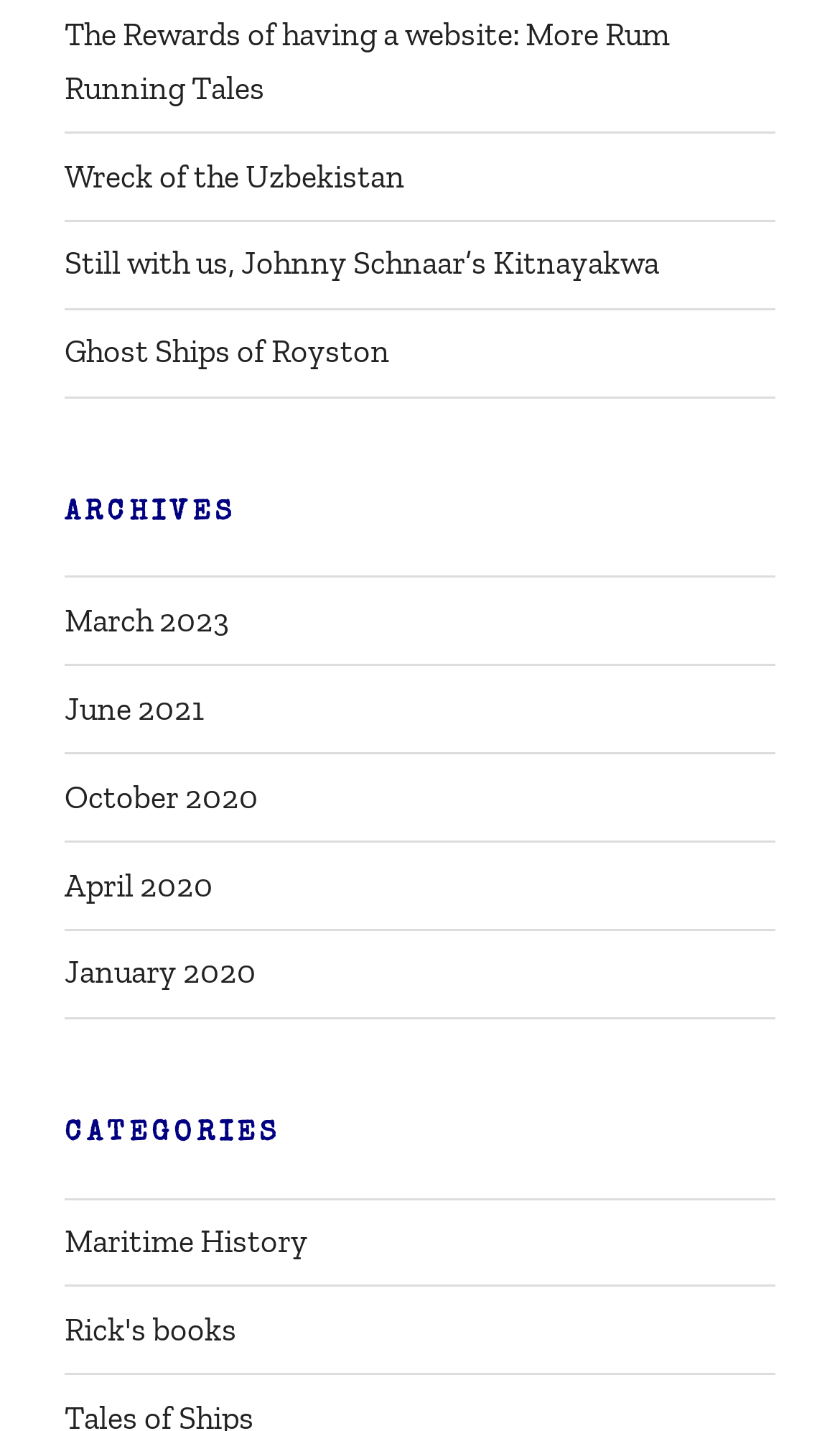Locate the bounding box of the UI element based on this description: "January 2020". Provide four float numbers between 0 and 1 as [left, top, right, bottom].

[0.077, 0.666, 0.305, 0.693]